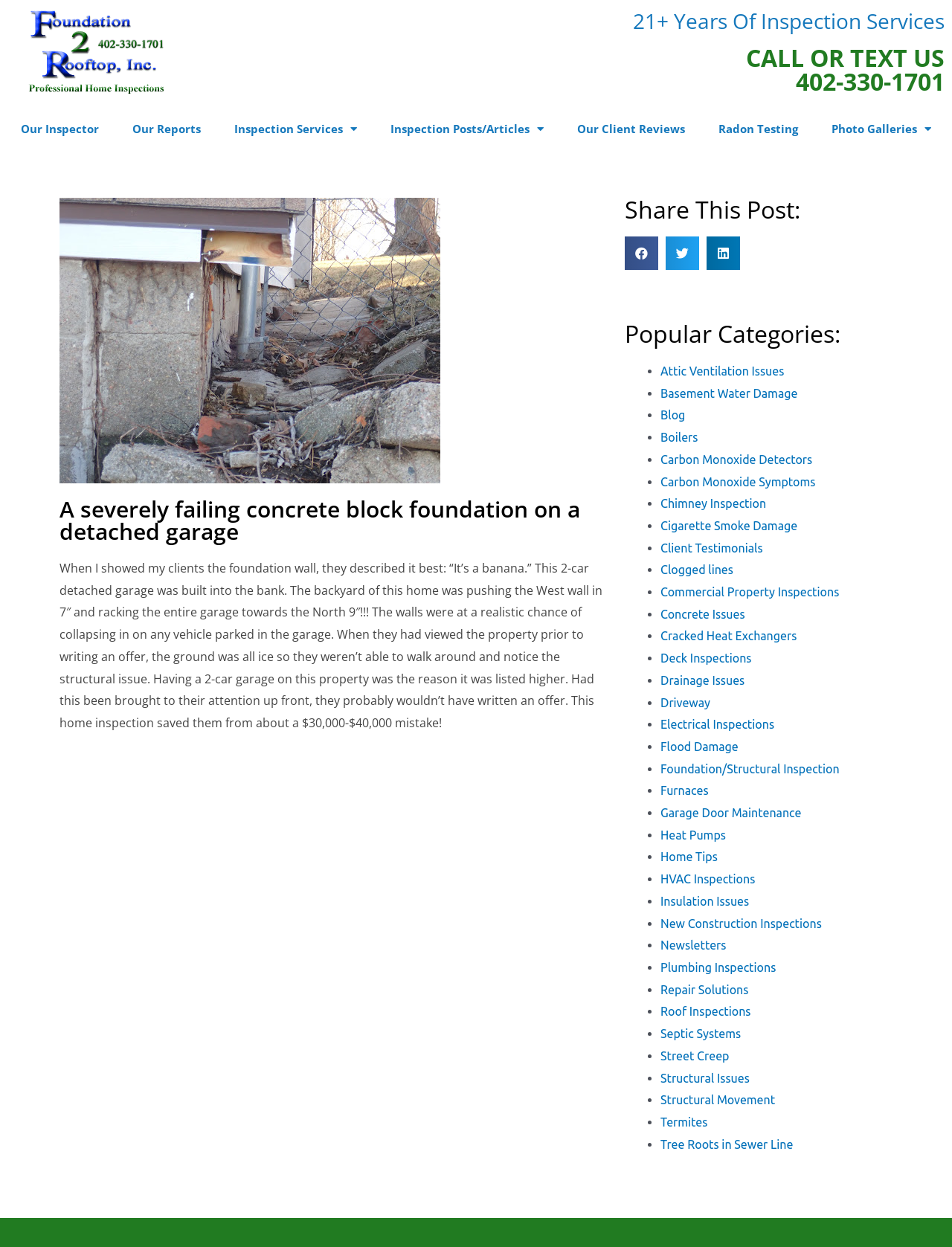Could you highlight the region that needs to be clicked to execute the instruction: "Learn more about Carl J. Schramm"?

None